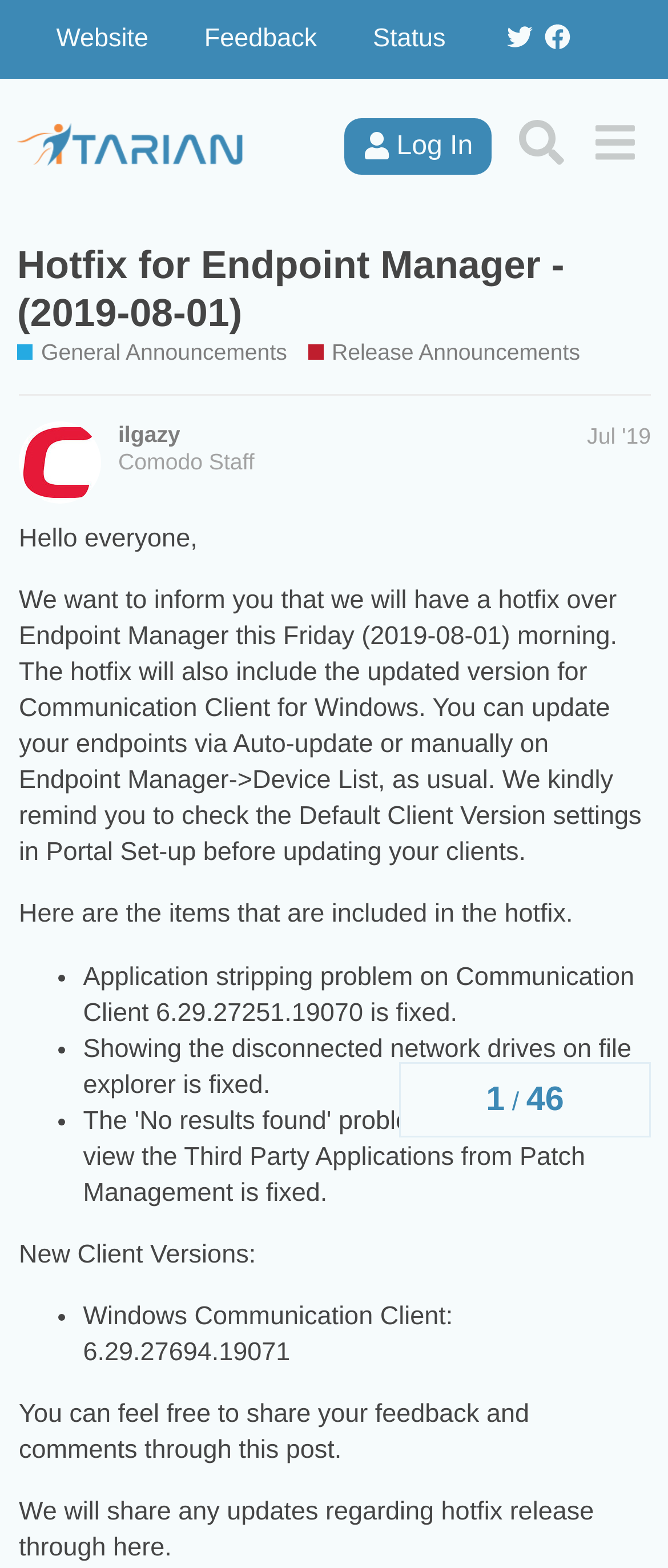Pinpoint the bounding box coordinates of the clickable element to carry out the following instruction: "Check the 'General Announcements' section."

[0.026, 0.215, 0.43, 0.235]